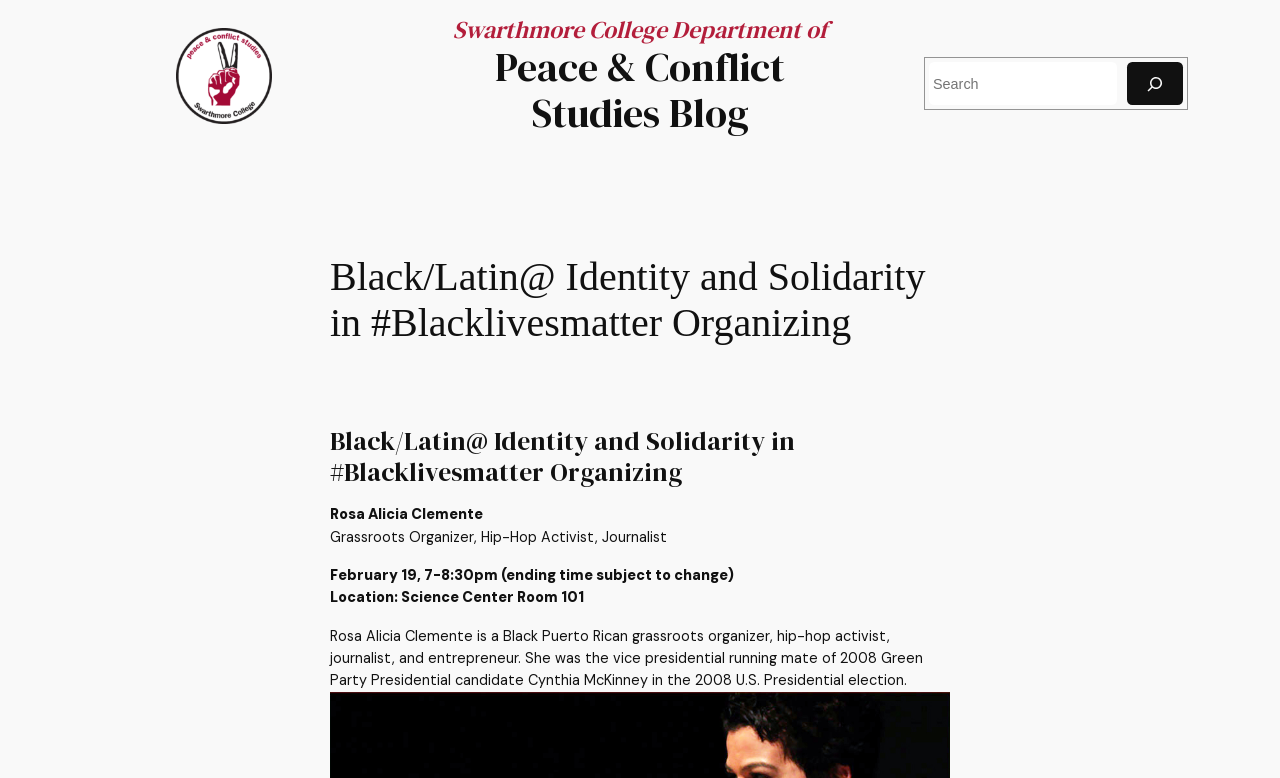Find the UI element described as: "Research Reports" and predict its bounding box coordinates. Ensure the coordinates are four float numbers between 0 and 1, [left, top, right, bottom].

None